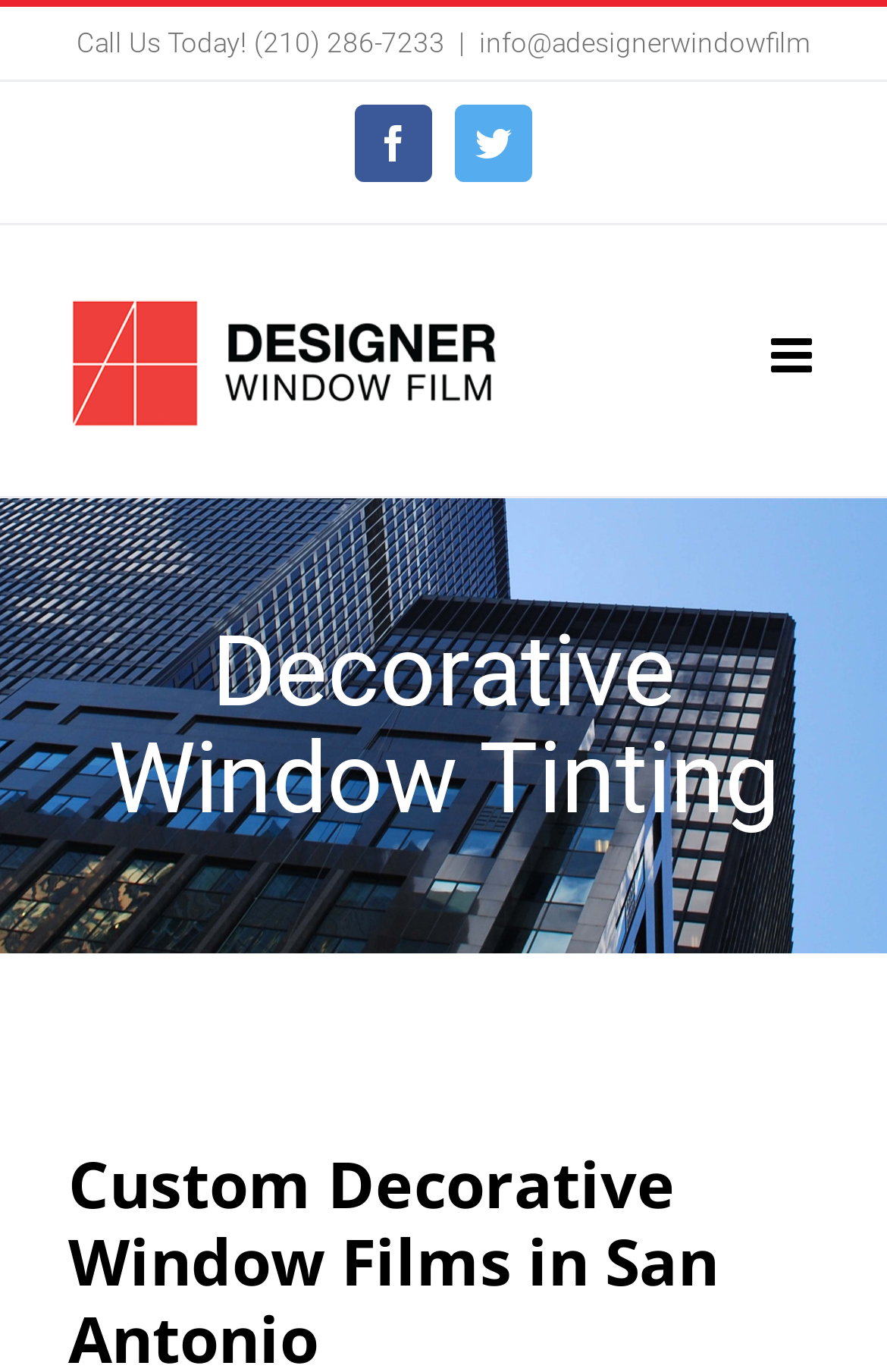Refer to the image and provide an in-depth answer to the question:
What is the purpose of the toggle button?

I found the toggle button by looking at the link element with the content 'Toggle mobile menu' at the top of the webpage, and its 'expanded' property is set to False, indicating that it controls the mobile menu.